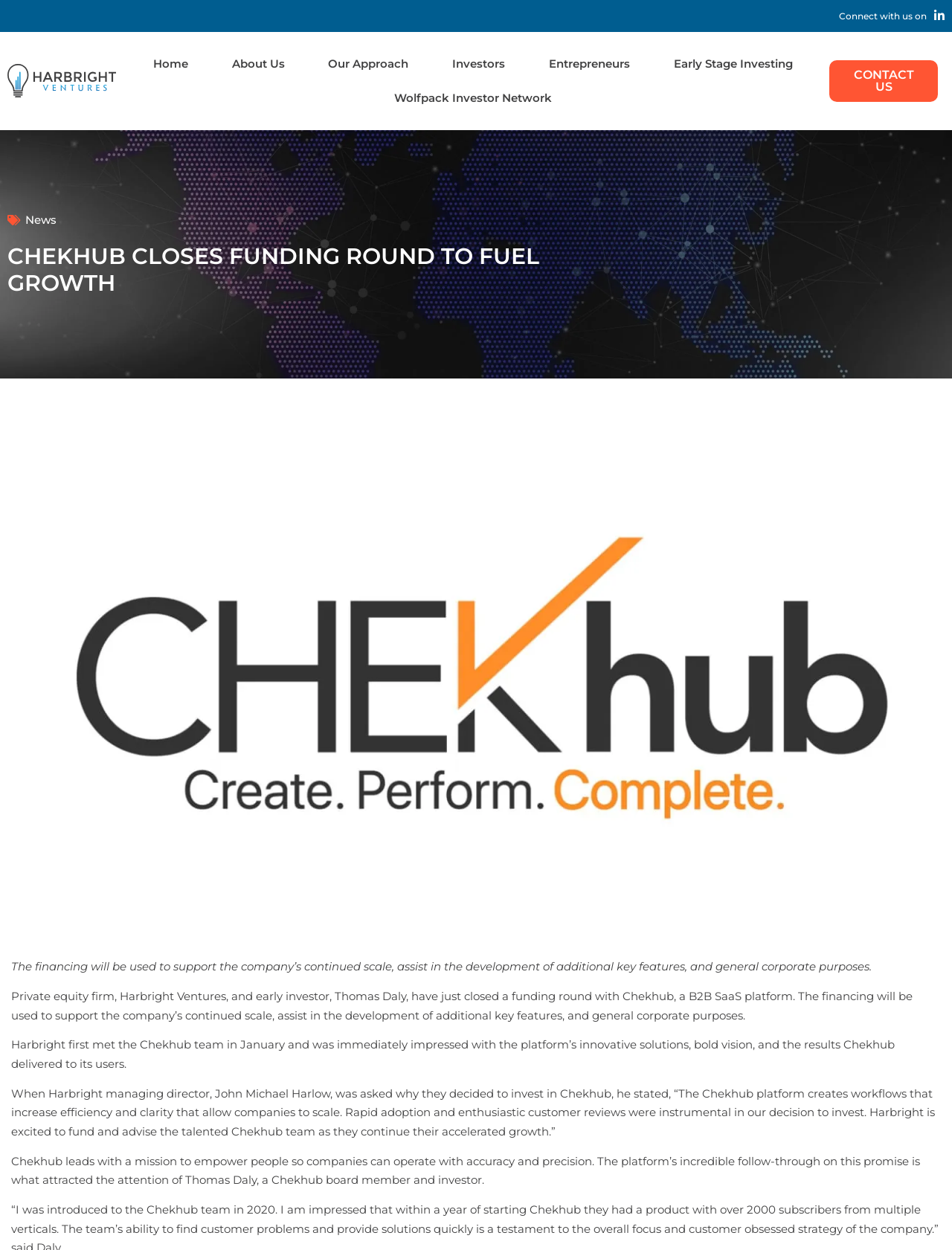Please determine the bounding box coordinates of the element's region to click for the following instruction: "Contact us".

[0.871, 0.048, 0.985, 0.081]